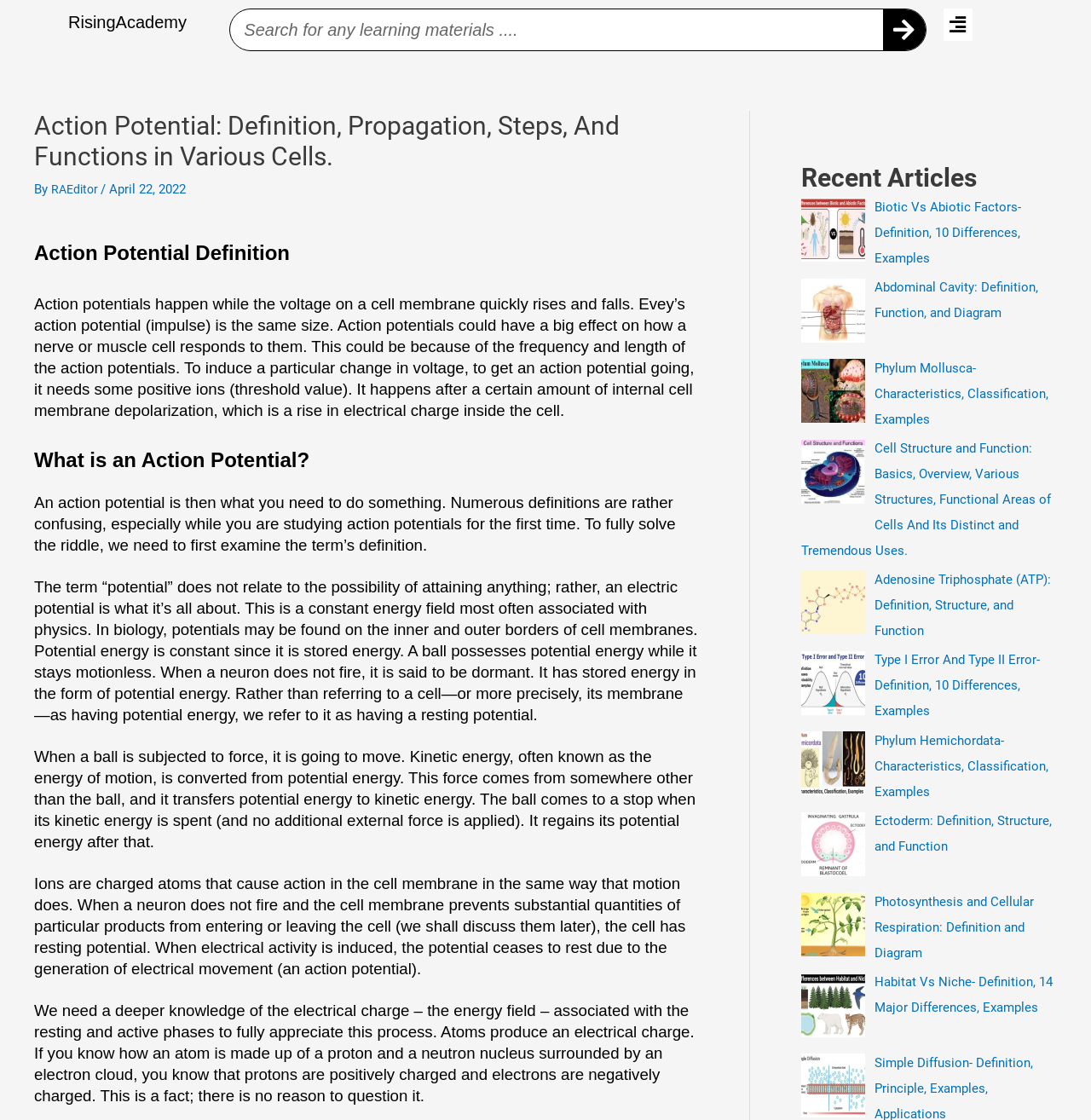Answer the question with a single word or phrase: 
What is the purpose of ions in the cell membrane?

to cause action